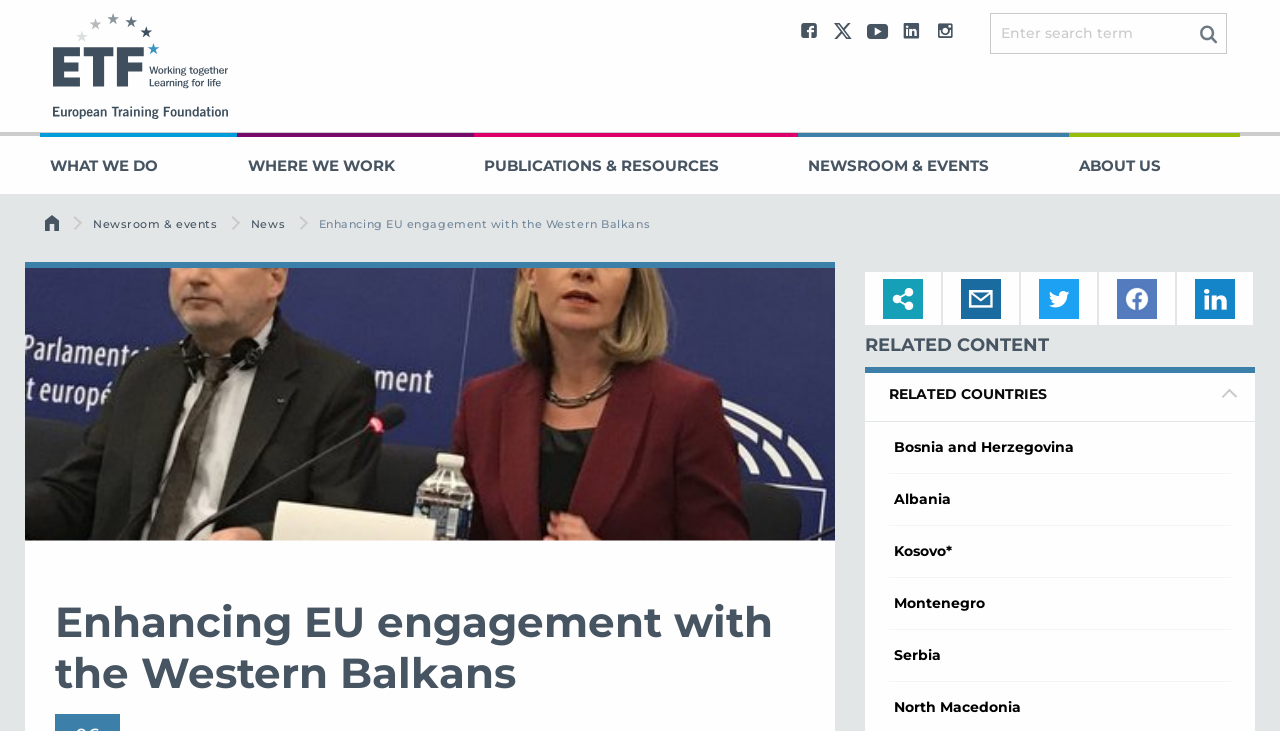Create an in-depth description of the webpage, covering main sections.

The webpage is about "Enhancing EU engagement with the Western Balkans" and is provided by the European Training Foundation (ETF). At the top-left corner, there is a link to skip to the main content. Below it, there is a banner with the ETF logo, which is an image, and a link to the ETF website. 

To the right of the logo, there are social media links, including Facebook, Twitter, Youtube, LinkedIn, and Instagram. Next to these links, there is a search box with a button. 

Below the banner, there is a main navigation menu with five items: "What we do", "Where we work", "Publications & resources", "Newsroom & events", and "About Us". Each item has a dropdown menu with more links.

On the left side of the page, there is a secondary navigation menu, "You are here", which shows the current location in the website hierarchy. It includes links to "Home", "Newsroom & events", "News", and the current page, "Enhancing EU engagement with the Western Balkans".

The main content of the page is divided into two sections. On the left, there is a large image, a thumbnail, which takes up most of the space. On the right, there is a heading with the same title as the page, "Enhancing EU engagement with the Western Balkans". 

Below the image, there are links to share the content via PrintFriendly, E-mail, Twitter, Facebook, and LinkedIn. 

Further down, there is a section titled "RELATED CONTENT" with a tab labeled "RELATED COUNTRIES". This tab is expanded and shows a list of six countries: Bosnia and Herzegovina, Albania, Kosovo*, Montenegro, Serbia, and North Macedonia. Each country is a link.